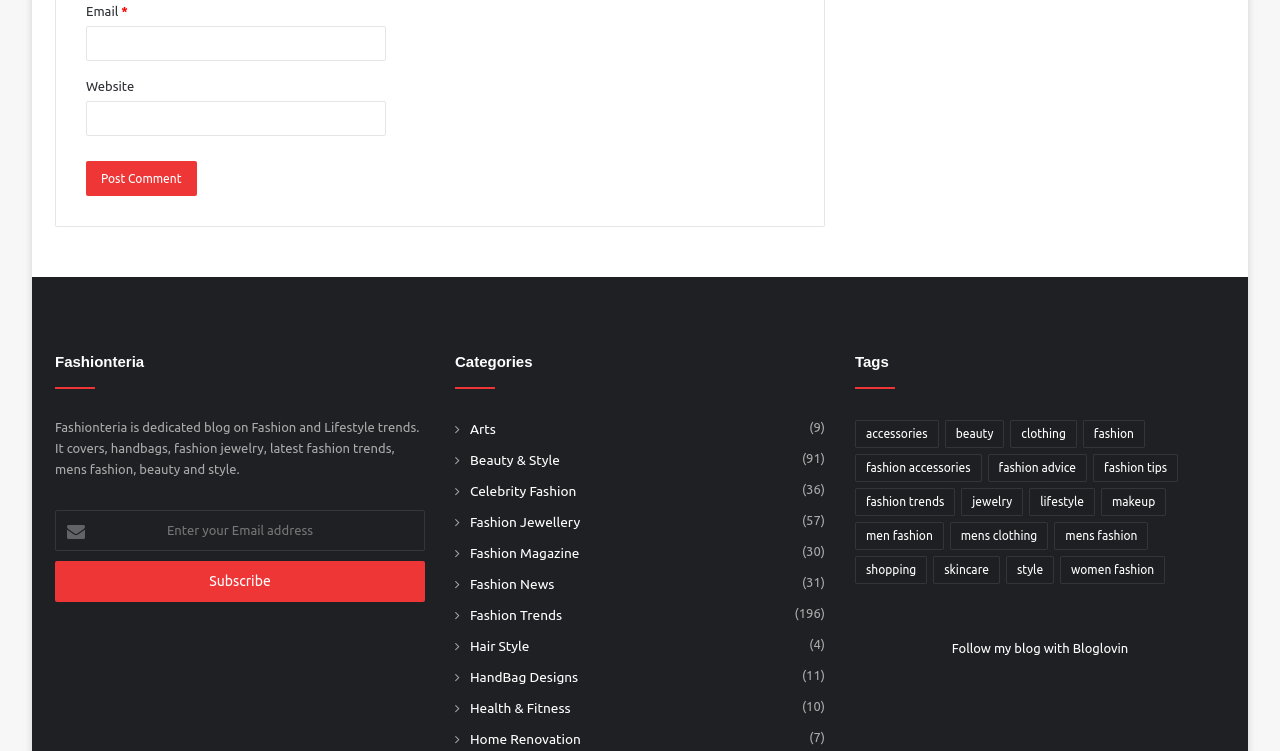Select the bounding box coordinates of the element I need to click to carry out the following instruction: "View Arts category".

[0.355, 0.555, 0.387, 0.586]